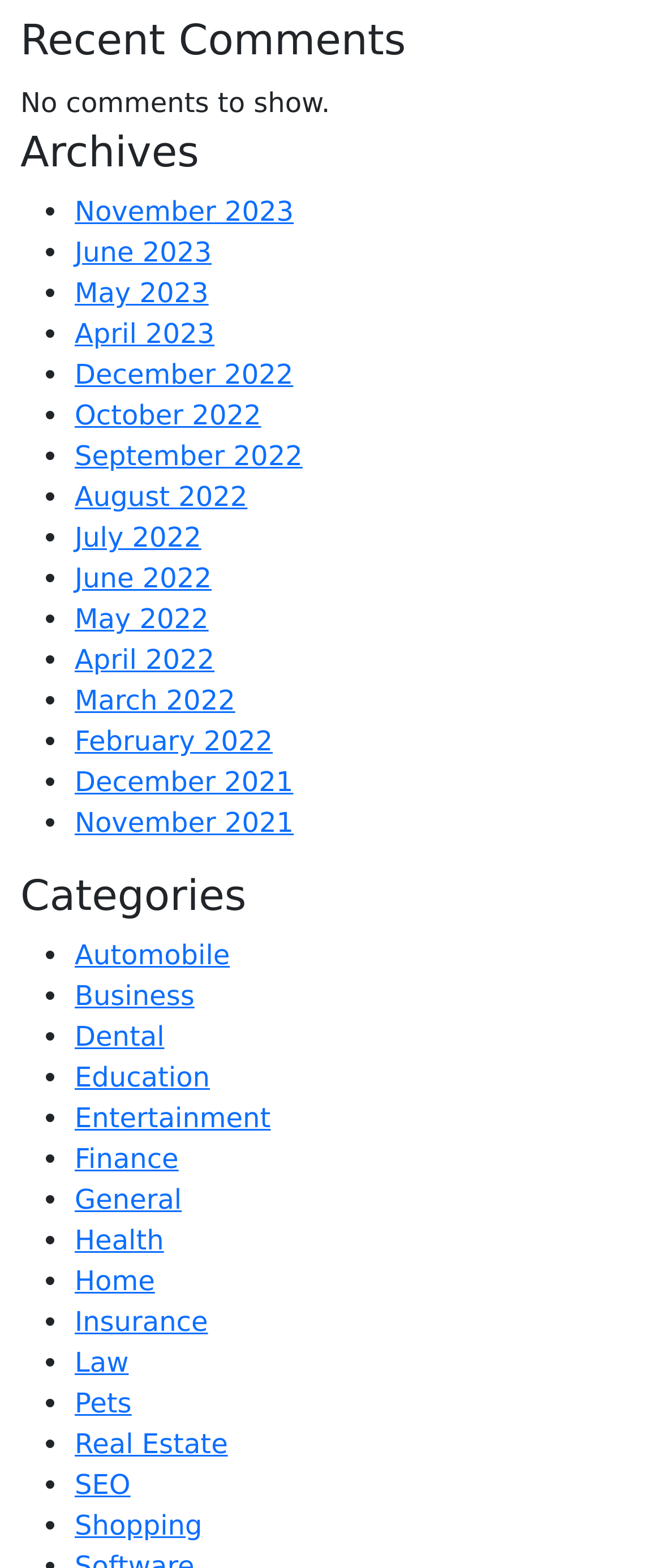Determine the bounding box coordinates of the UI element that matches the following description: "Automobile". The coordinates should be four float numbers between 0 and 1 in the format [left, top, right, bottom].

[0.113, 0.598, 0.347, 0.619]